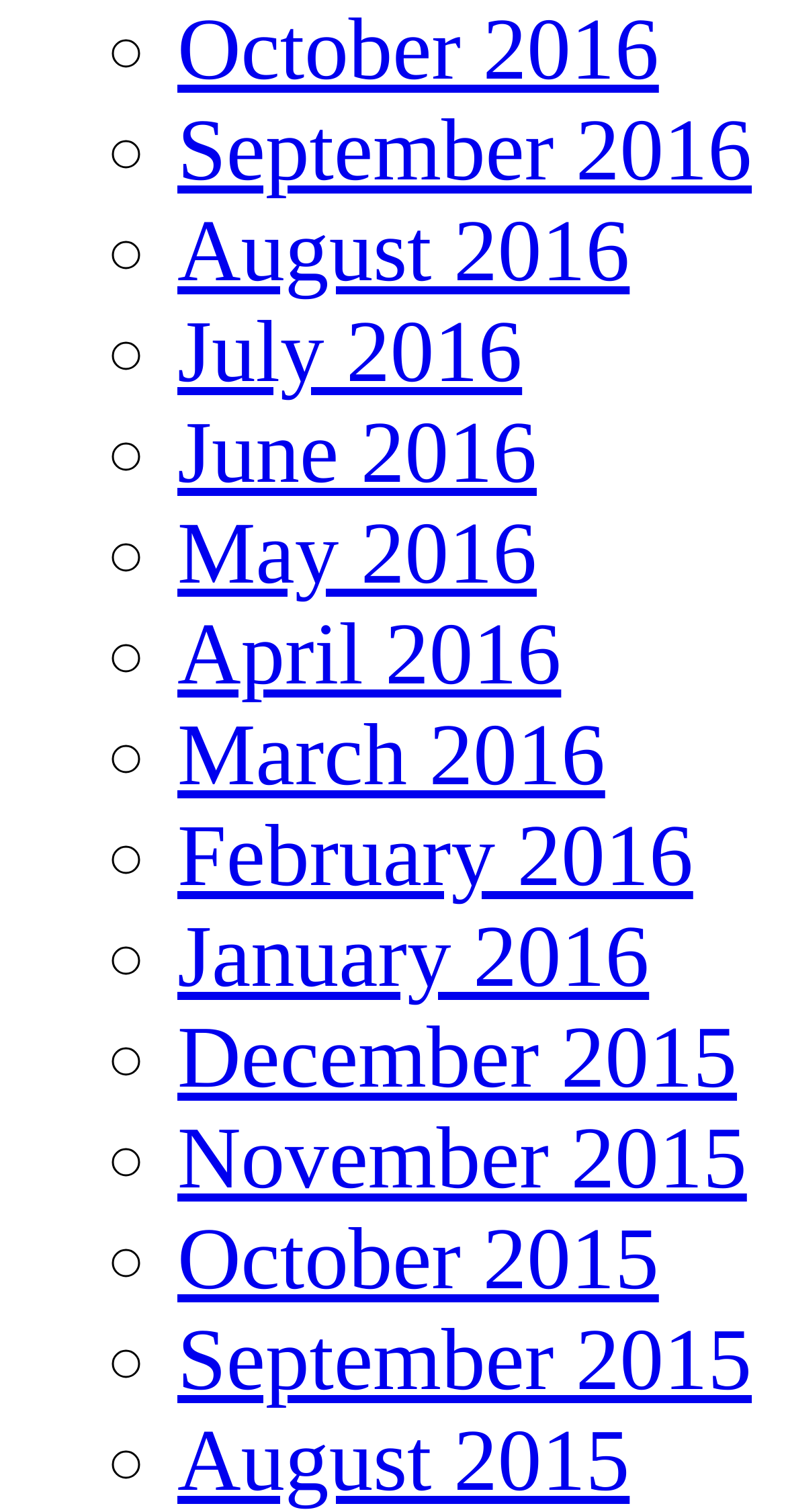How many list markers are there?
Answer briefly with a single word or phrase based on the image.

15